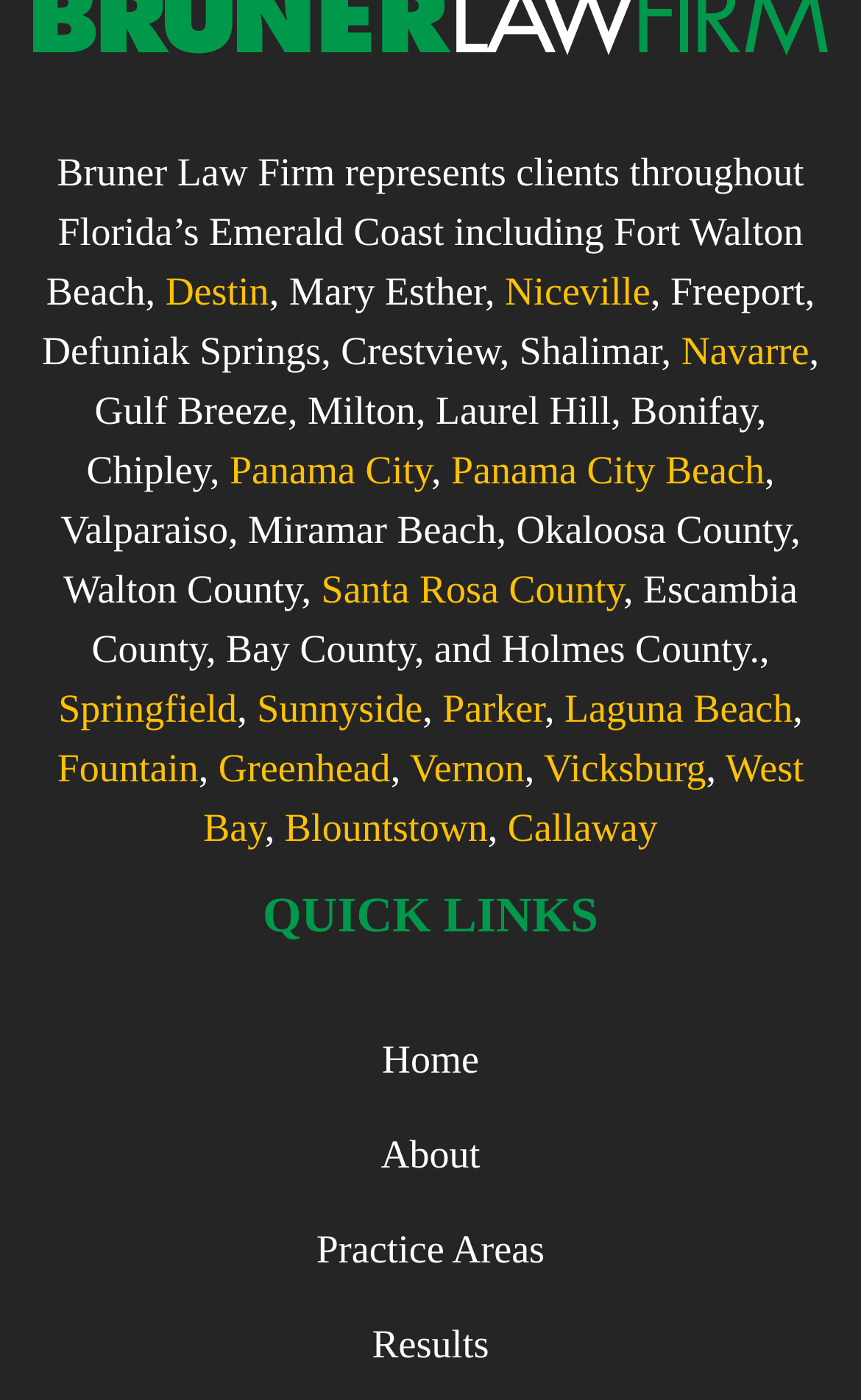What is the last city mentioned on the webpage?
Using the information from the image, provide a comprehensive answer to the question.

The last city mentioned on the webpage is Chipley, which is listed among the many cities served by the law firm, as shown in the static text element near the bottom of the webpage.